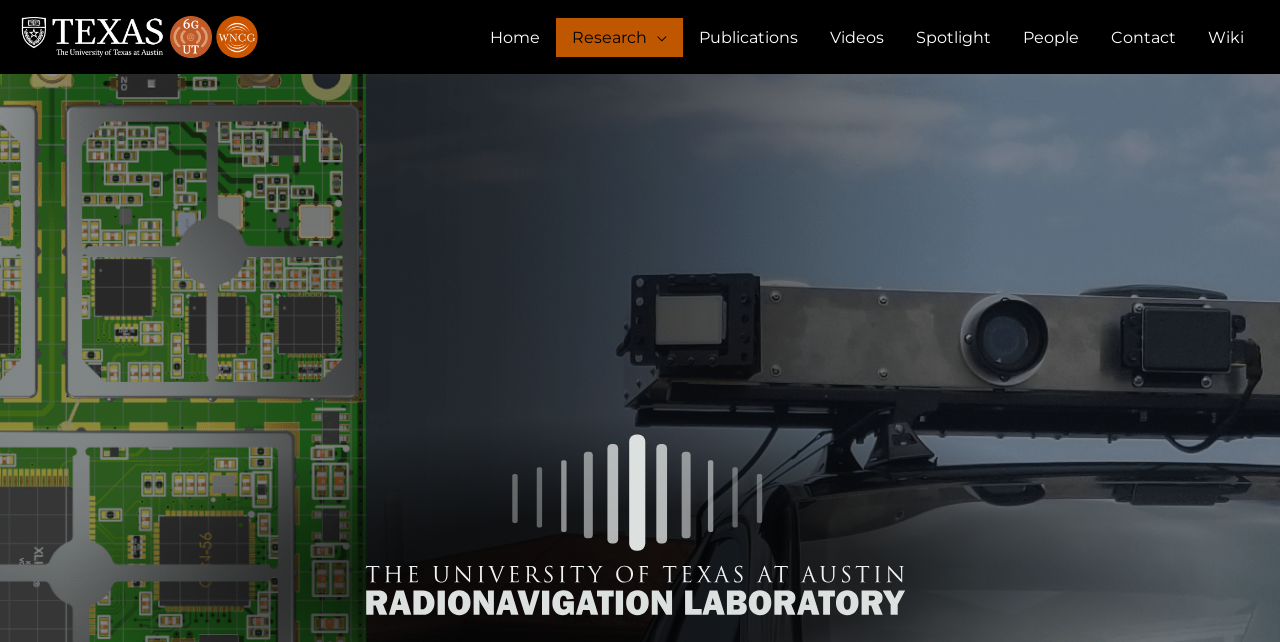Answer the question below with a single word or a brief phrase: 
What is the width of the first link?

0.067